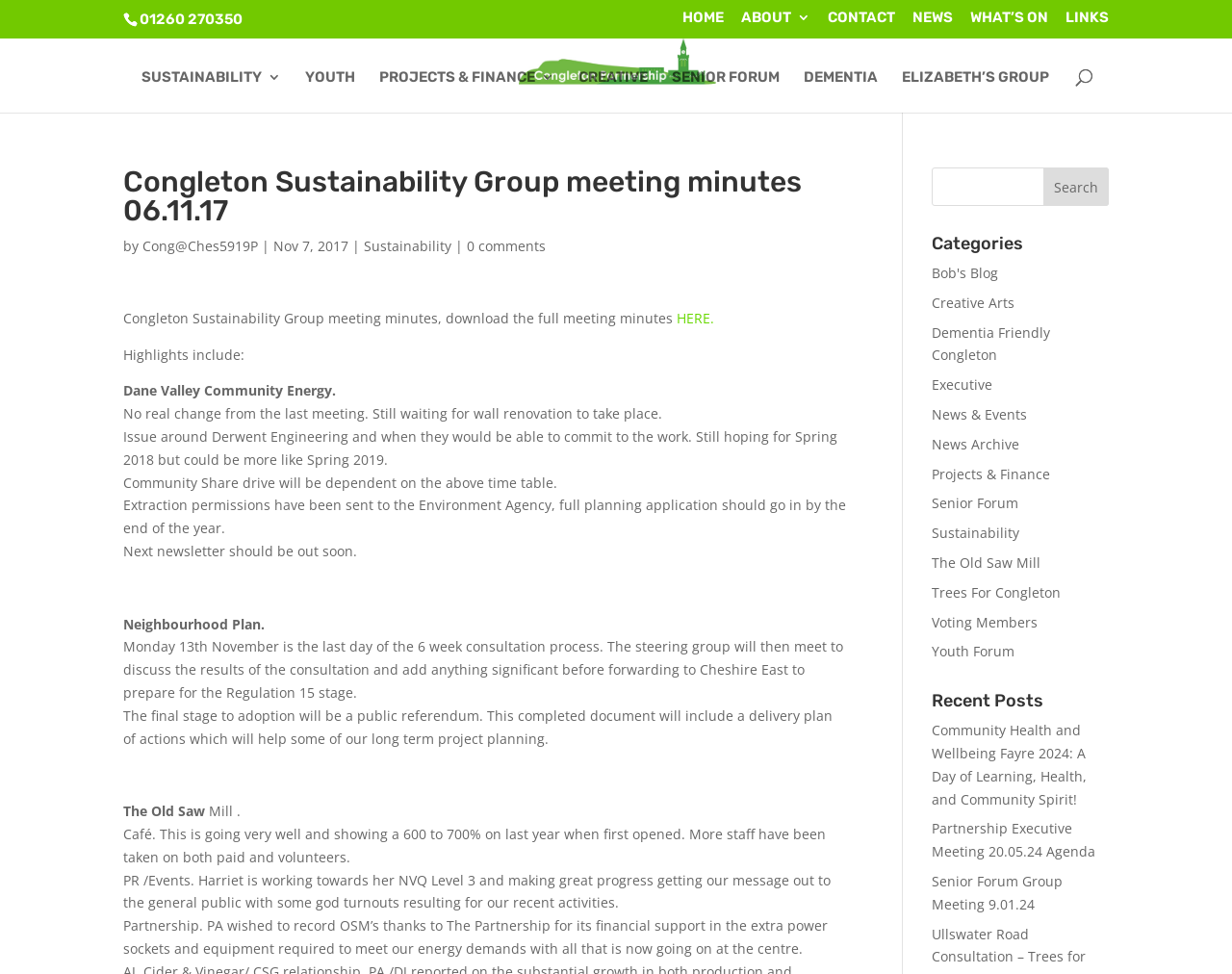How many recent posts are listed on the webpage?
Please interpret the details in the image and answer the question thoroughly.

I counted the recent posts listed on the webpage, which are 'Community Health and Wellbeing Fayre 2024: A Day of Learning, Health, and Community Spirit!', 'Partnership Executive Meeting 20.05.24 Agenda', and 'Senior Forum Group Meeting 9.01.24', and found that there are 3 recent posts in total.